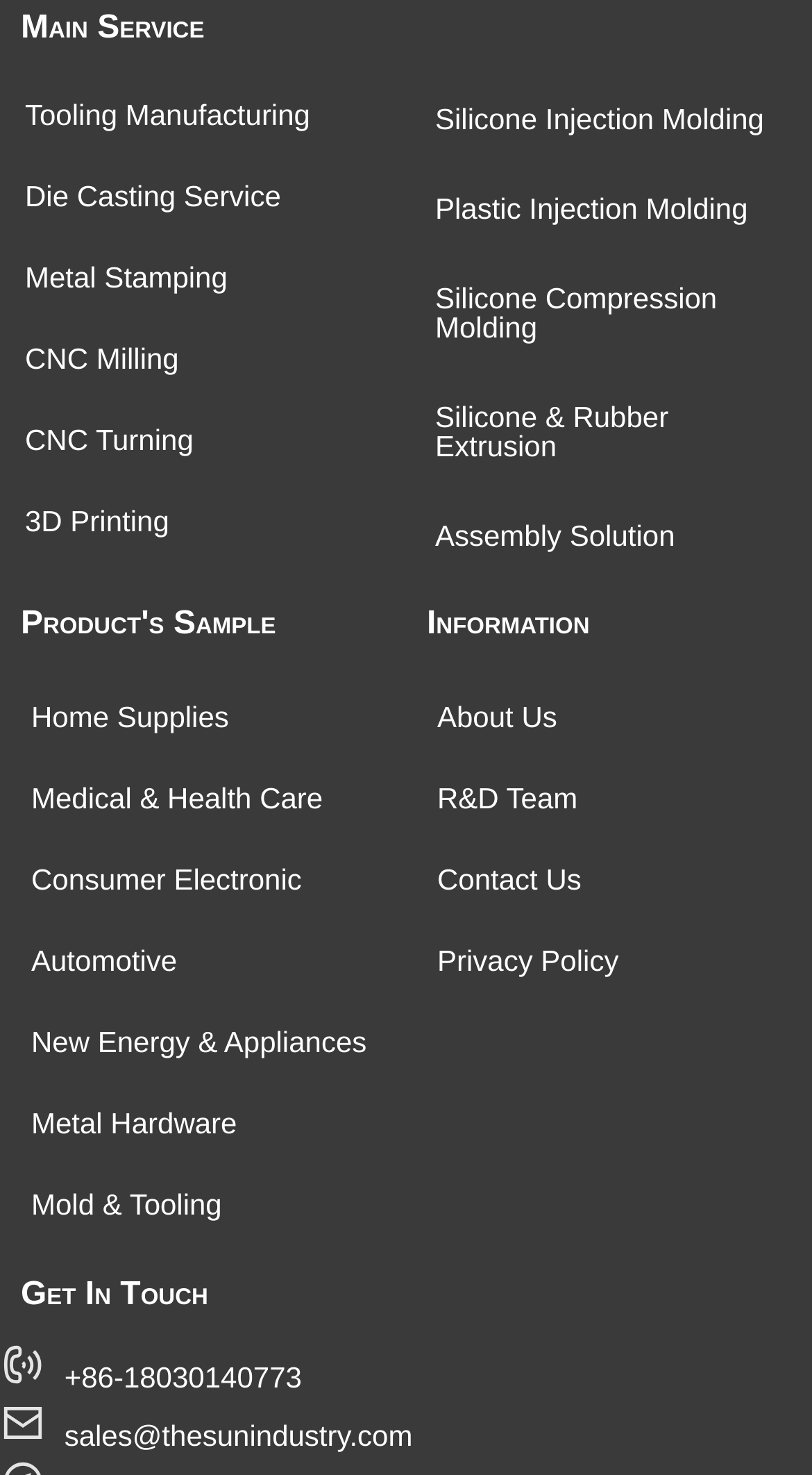Could you highlight the region that needs to be clicked to execute the instruction: "Explore Product's Sample"?

[0.026, 0.411, 0.34, 0.435]